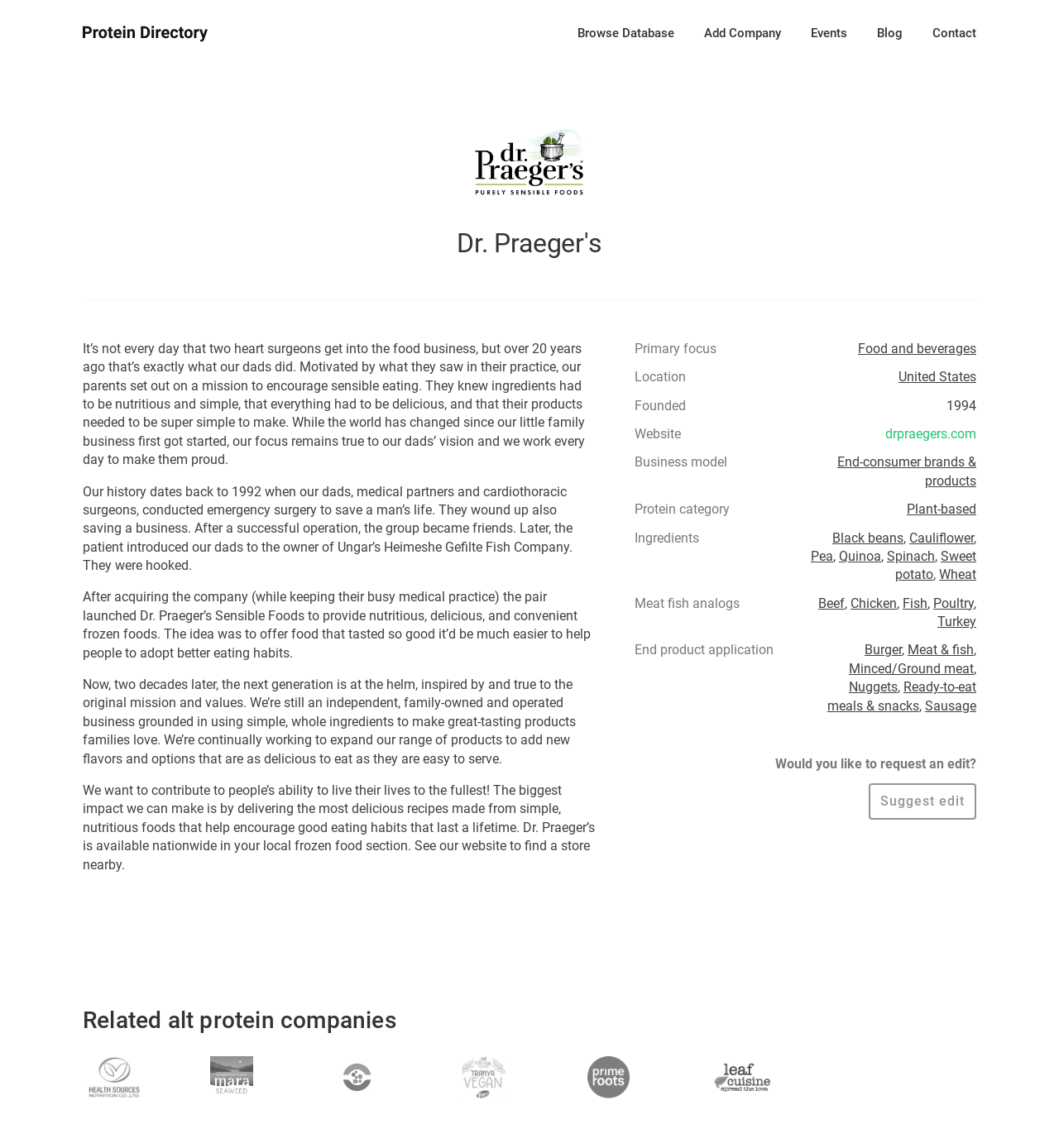Predict the bounding box of the UI element that fits this description: "Chicken".

[0.803, 0.519, 0.847, 0.532]